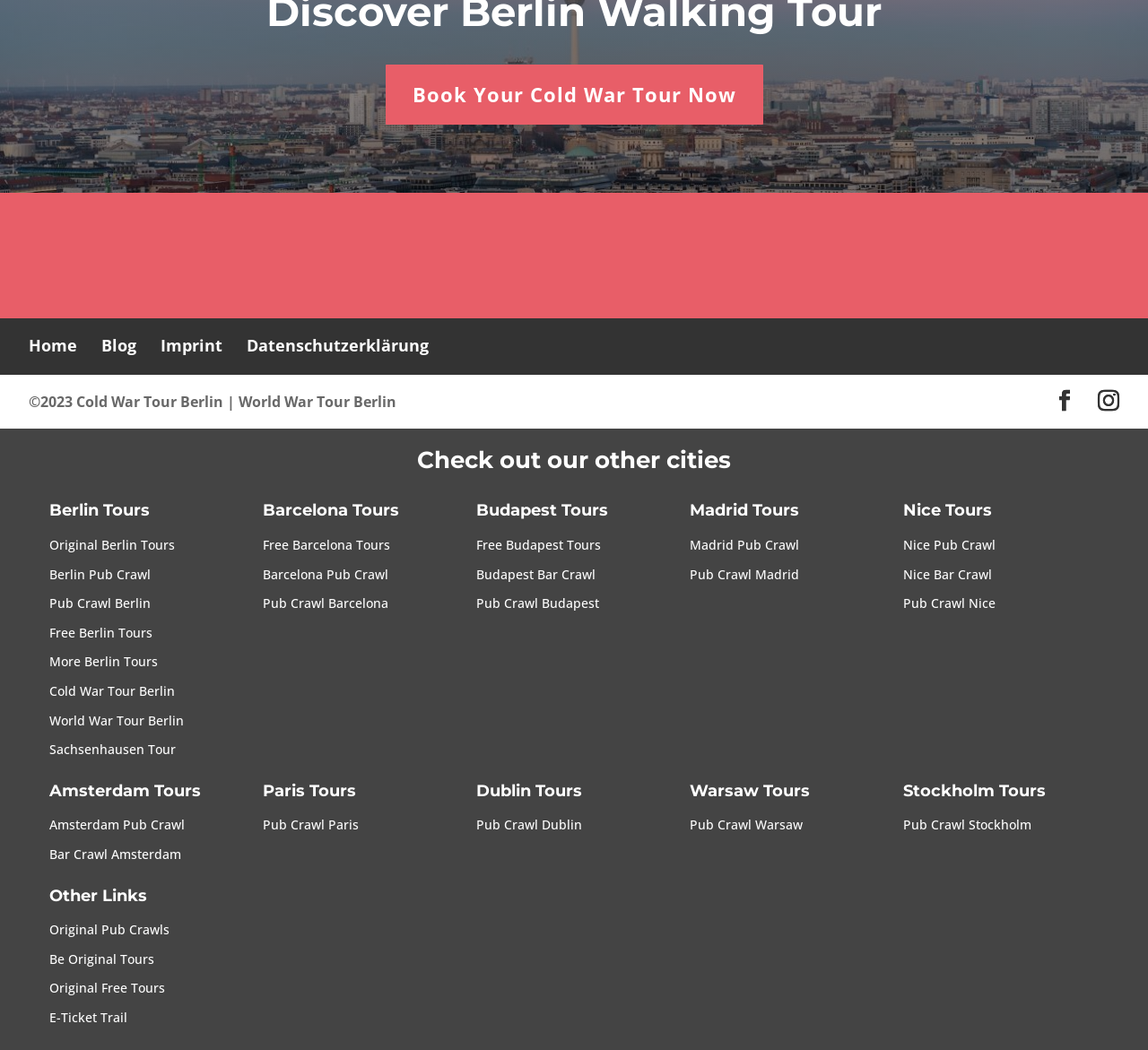Please specify the bounding box coordinates of the region to click in order to perform the following instruction: "Explore other cities".

[0.0, 0.426, 1.0, 0.461]